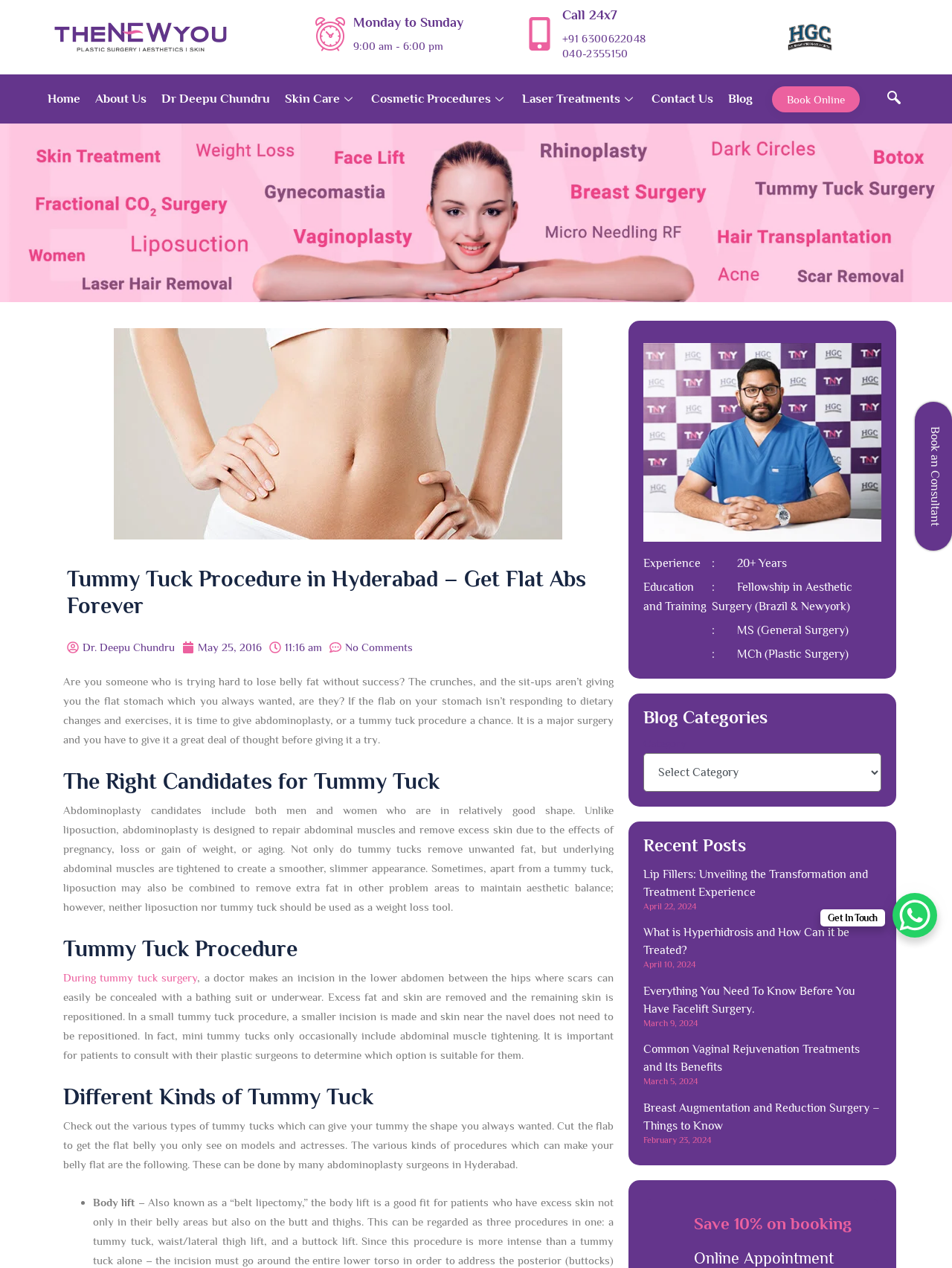Determine the bounding box coordinates for the clickable element to execute this instruction: "Click the 'Book Online' button". Provide the coordinates as four float numbers between 0 and 1, i.e., [left, top, right, bottom].

[0.811, 0.068, 0.903, 0.088]